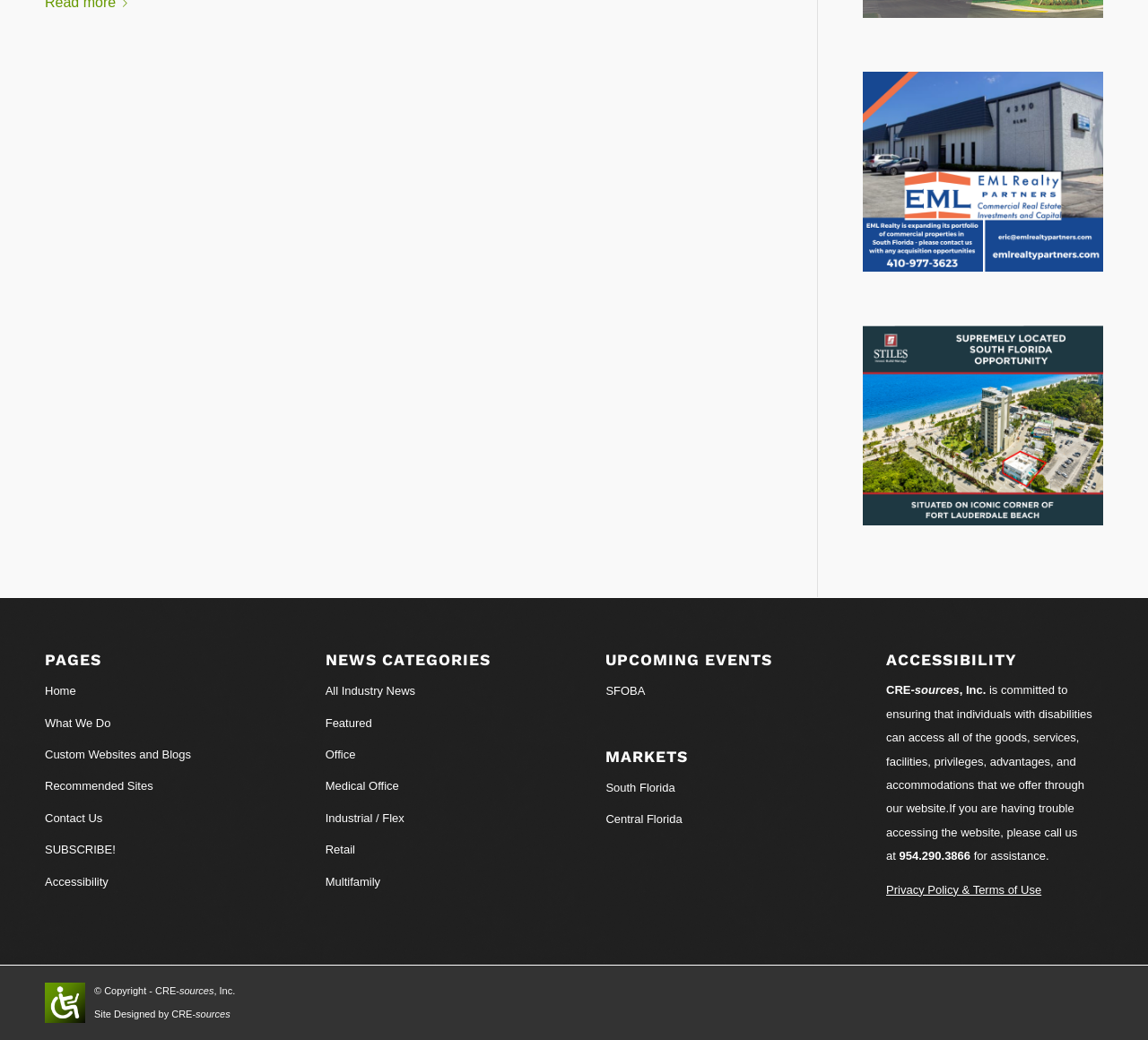Determine the bounding box coordinates of the element that should be clicked to execute the following command: "Learn about accessibility".

[0.772, 0.627, 0.961, 0.643]